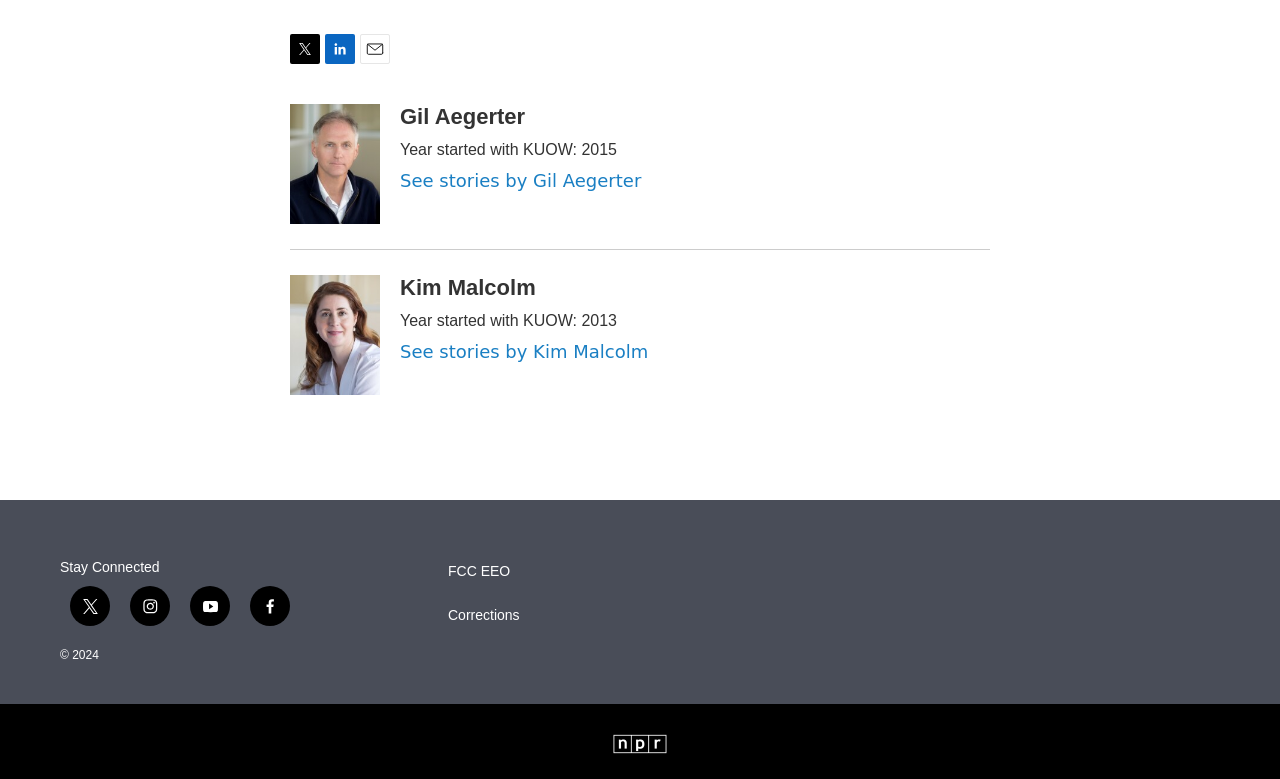Identify the bounding box coordinates of the region that needs to be clicked to carry out this instruction: "Check FCC EEO". Provide these coordinates as four float numbers ranging from 0 to 1, i.e., [left, top, right, bottom].

[0.35, 0.78, 0.542, 0.801]